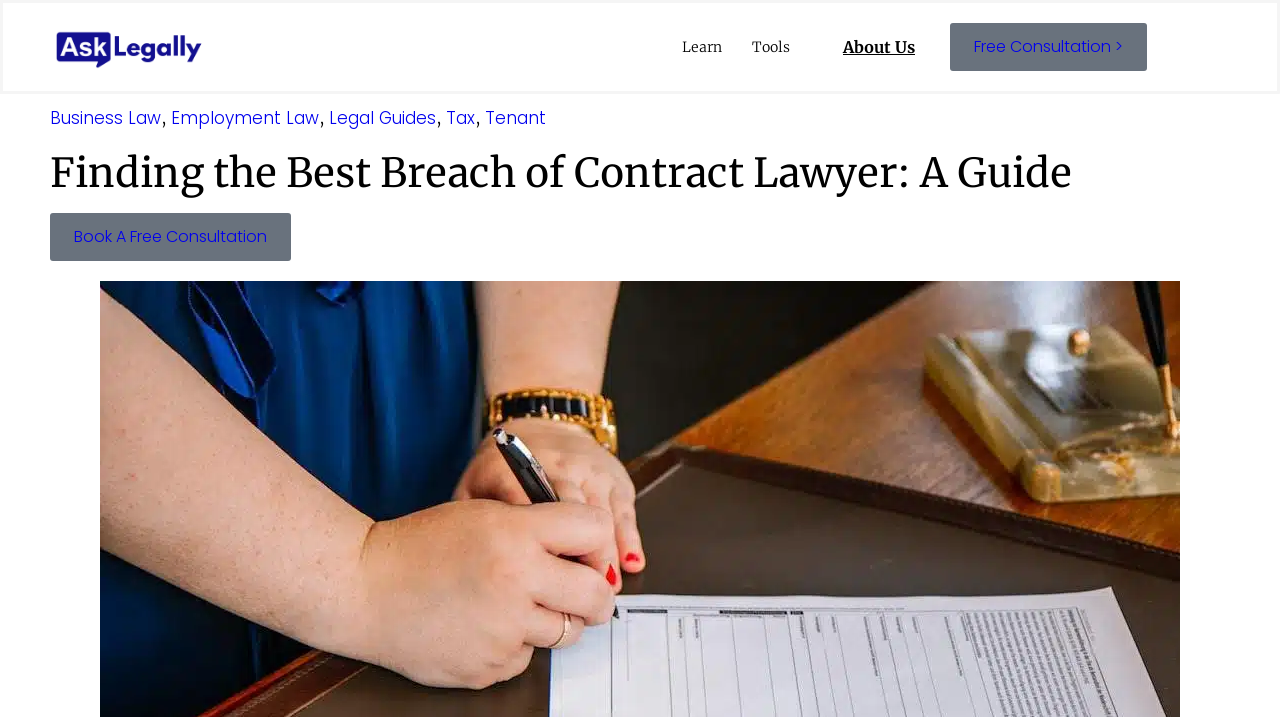Given the following UI element description: "Tools", find the bounding box coordinates in the webpage screenshot.

[0.576, 0.045, 0.629, 0.086]